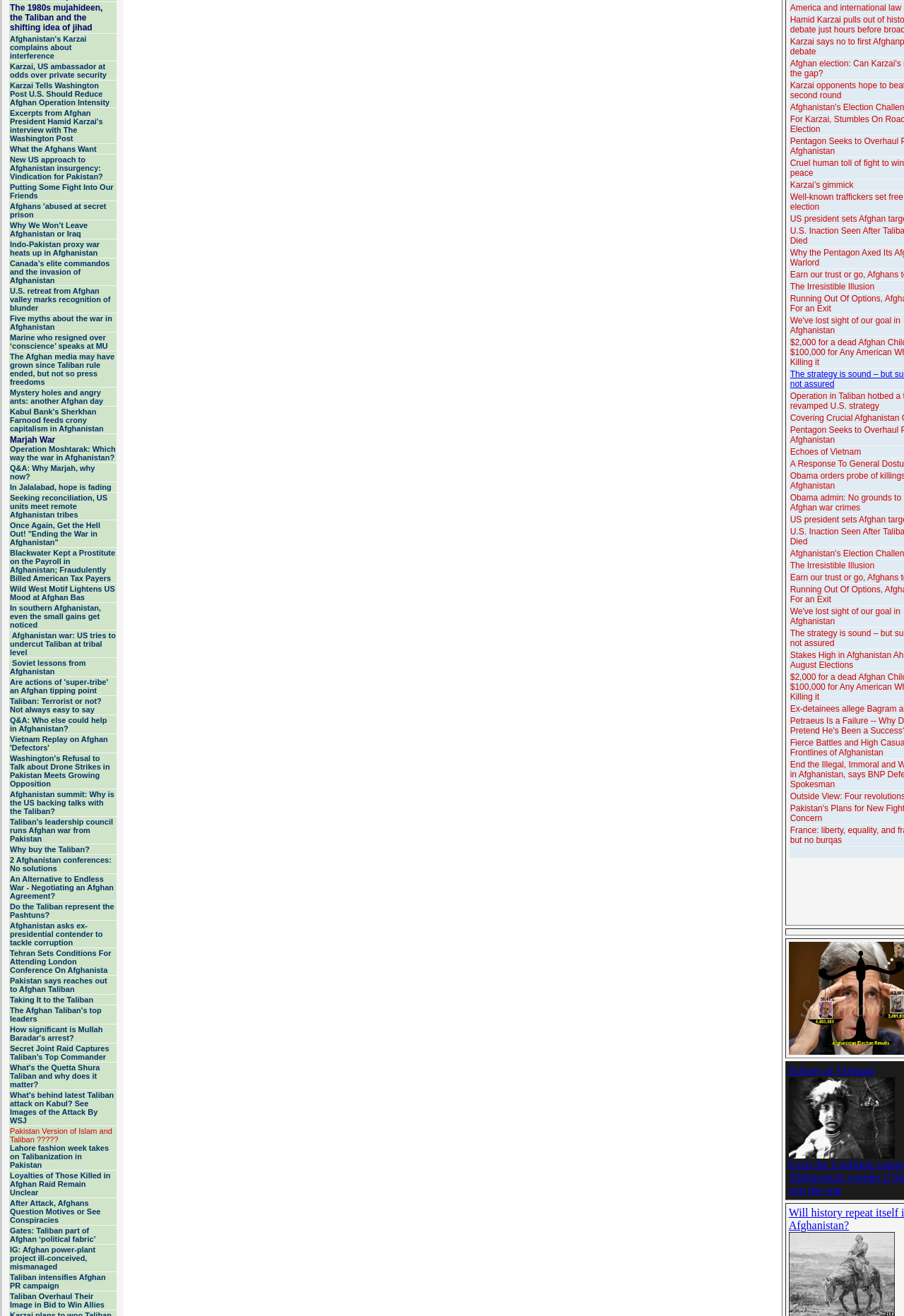Please identify the bounding box coordinates of the area I need to click to accomplish the following instruction: "Read 'Afghanistan's Karzai complains about interference'".

[0.011, 0.026, 0.096, 0.046]